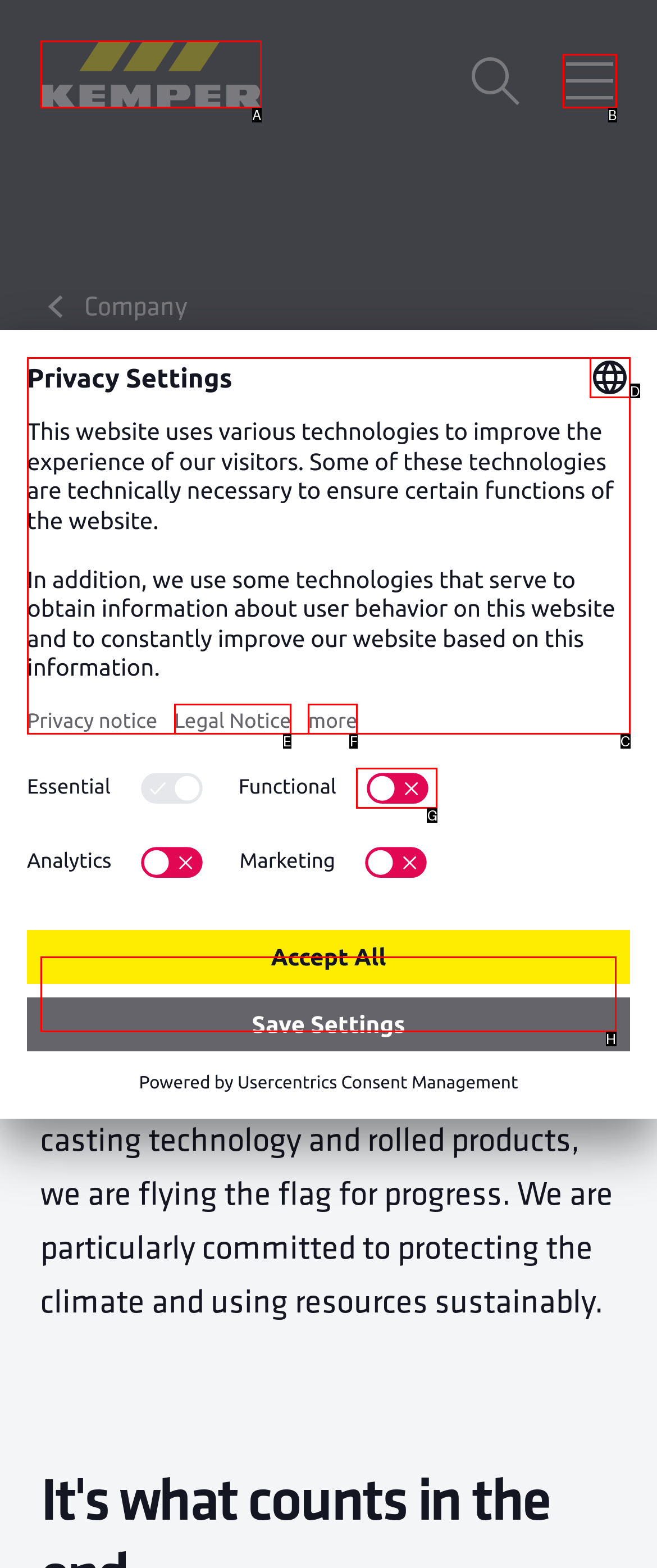Choose the letter of the option you need to click to Read about what the company stands for. Answer with the letter only.

H